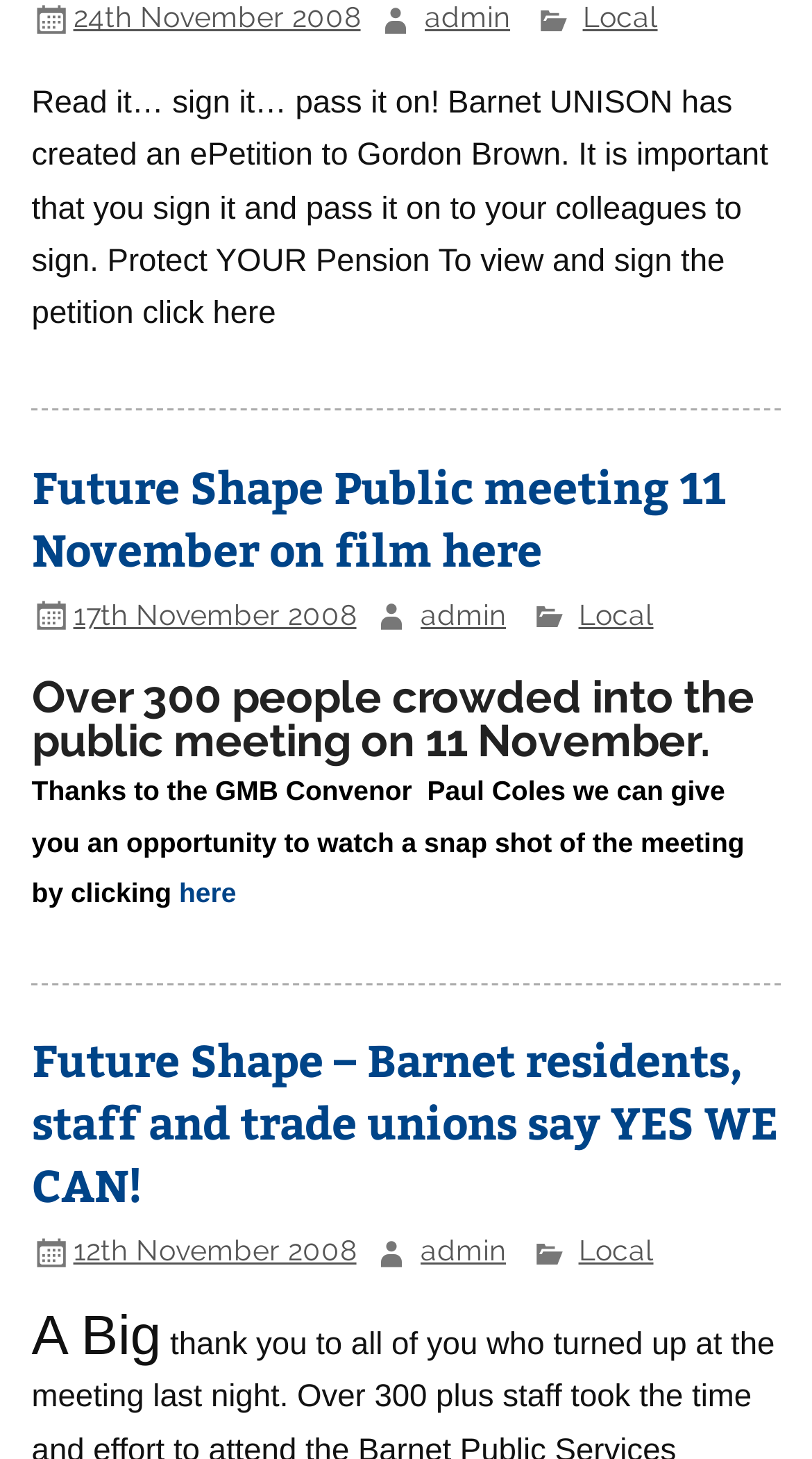Please identify the bounding box coordinates of the element I need to click to follow this instruction: "View the article about Future Shape".

[0.039, 0.706, 0.957, 0.832]